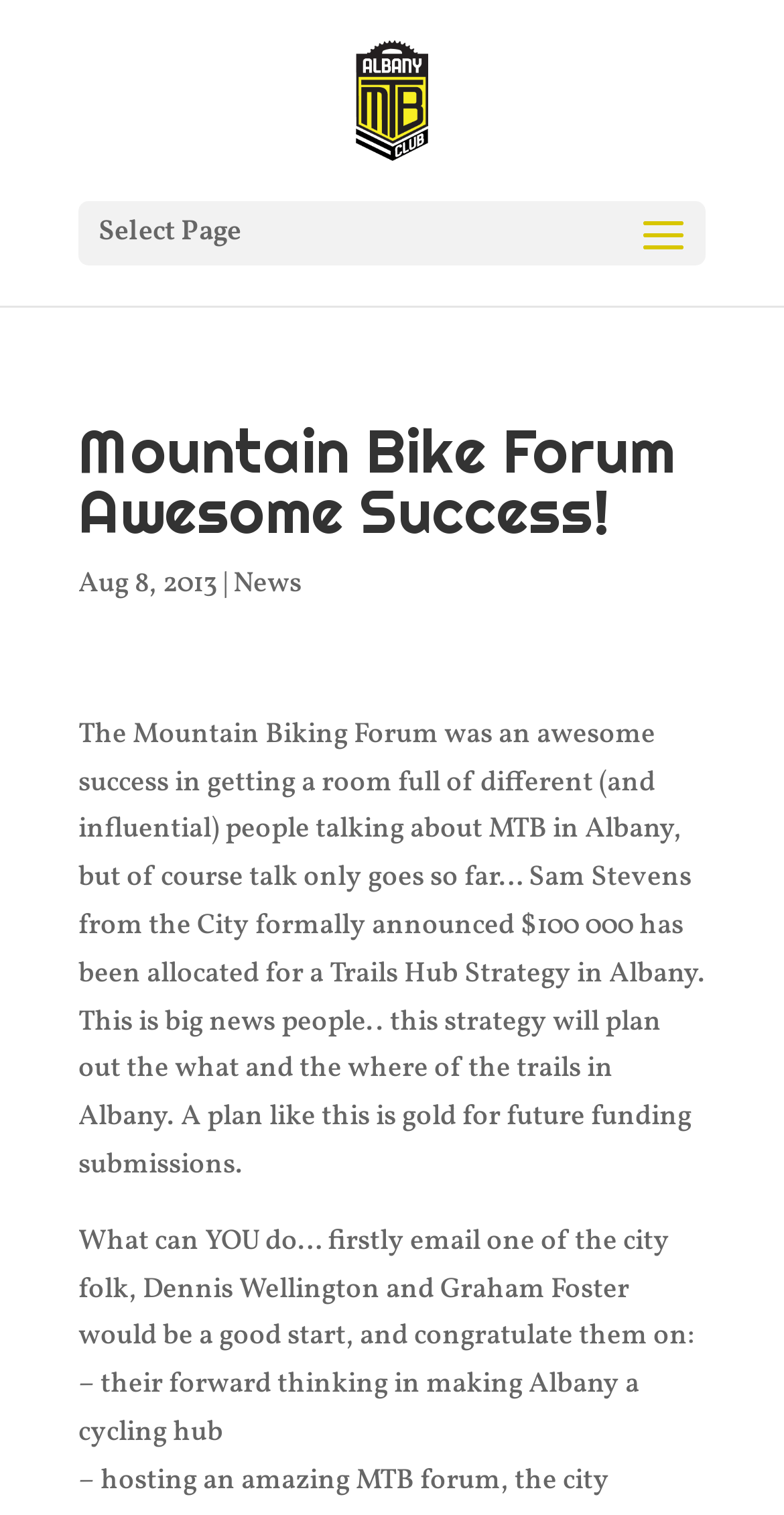Who should be congratulated for their forward thinking?
Based on the image, respond with a single word or phrase.

Dennis Wellington and Graham Foster